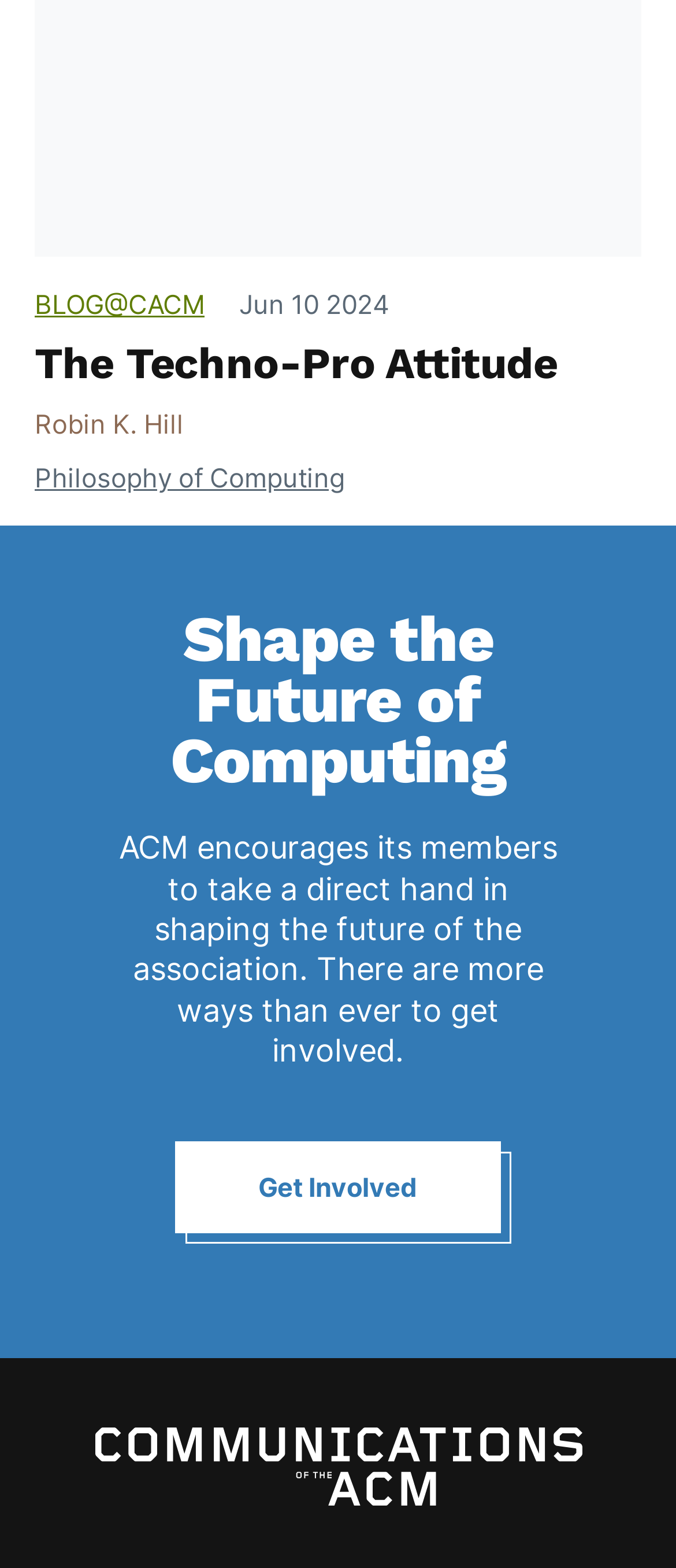What is the call to action for members?
Make sure to answer the question with a detailed and comprehensive explanation.

The call to action for members is 'Get Involved', which is a link element with bounding box coordinates [0.259, 0.727, 0.741, 0.786]. This suggests that the association is encouraging its members to take an active role in shaping the future of computing.